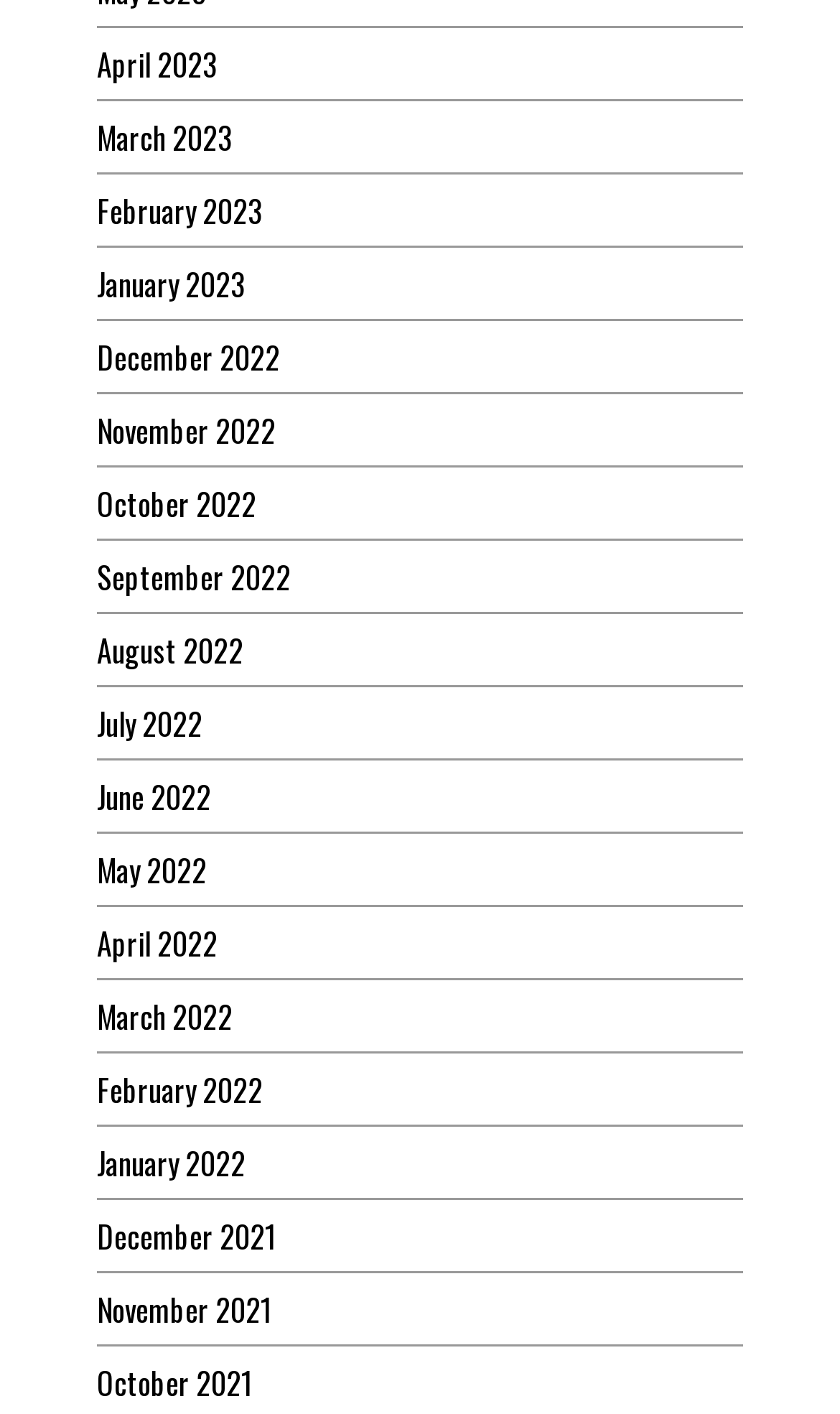Pinpoint the bounding box coordinates of the clickable element needed to complete the instruction: "browse December 2021". The coordinates should be provided as four float numbers between 0 and 1: [left, top, right, bottom].

[0.115, 0.858, 0.328, 0.89]